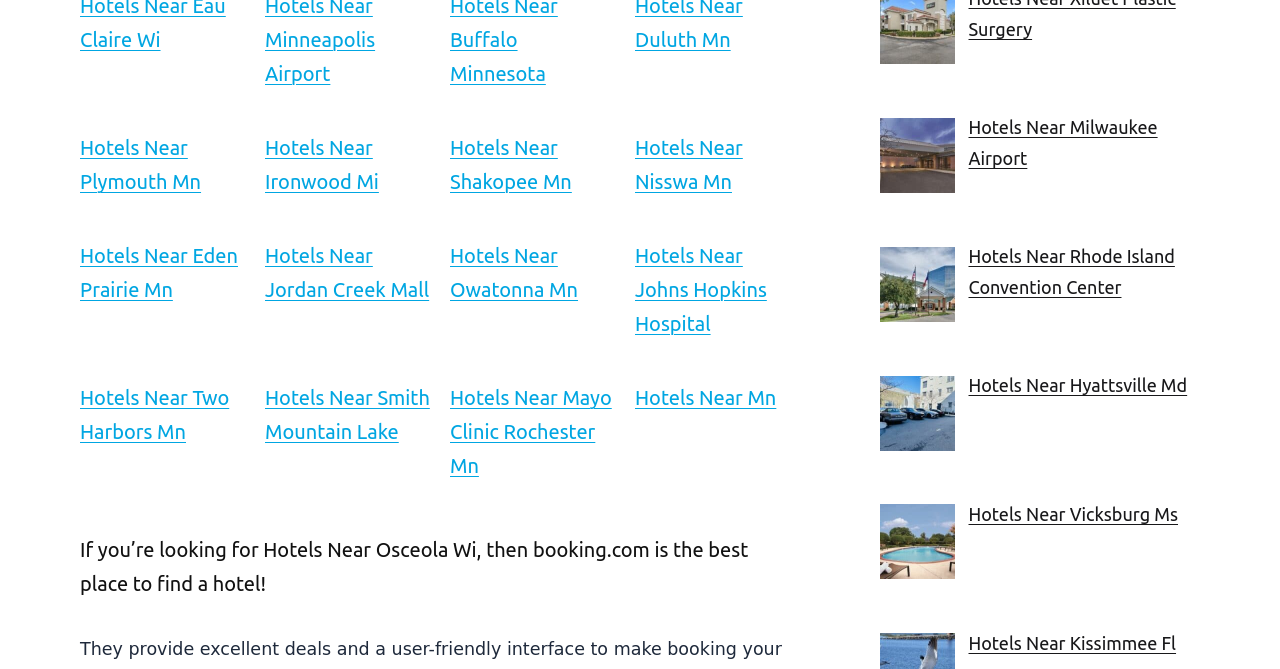Please locate the bounding box coordinates of the element that should be clicked to complete the given instruction: "Search for hotels near Plymouth Mn".

[0.062, 0.204, 0.157, 0.289]